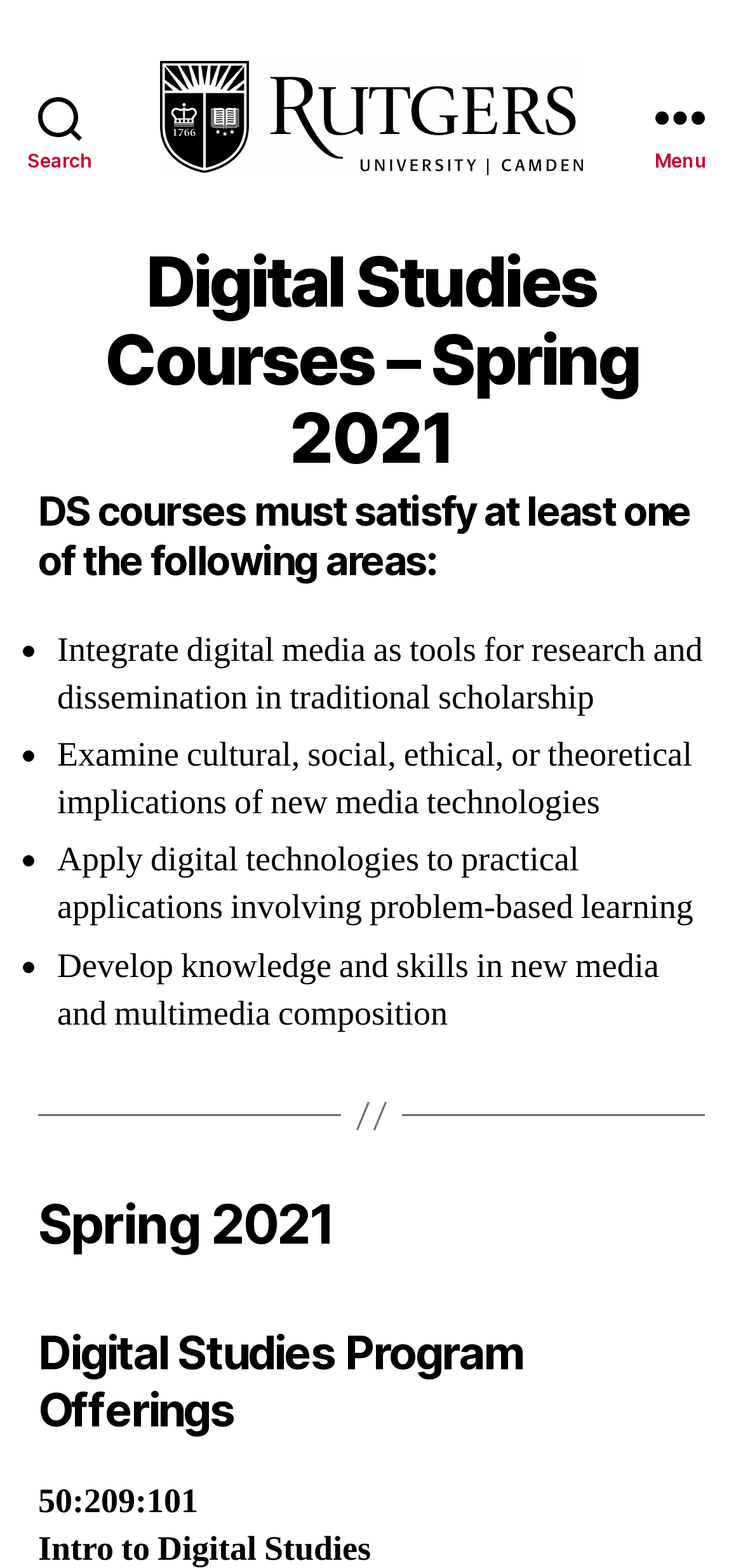Look at the image and write a detailed answer to the question: 
How many courses are listed on the webpage?

The webpage lists at least one course with the code '50:209:101', which suggests that there is at least one course listed on the webpage.